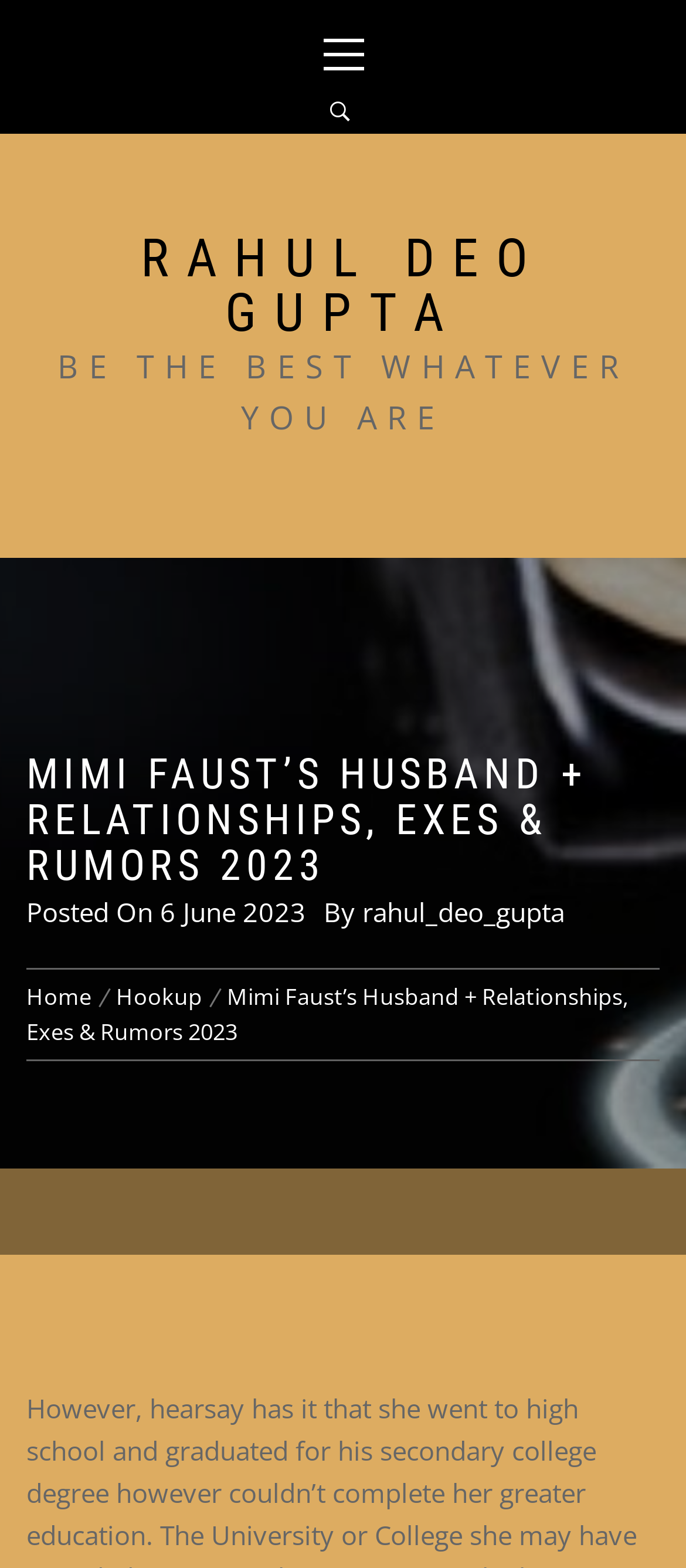What is the text of the primary menu link?
Ensure your answer is thorough and detailed.

I found a link element with the text 'Primary Menu' at coordinates [0.244, 0.0, 0.756, 0.056]. This element is at the top of the page and has an expanded attribute set to False.